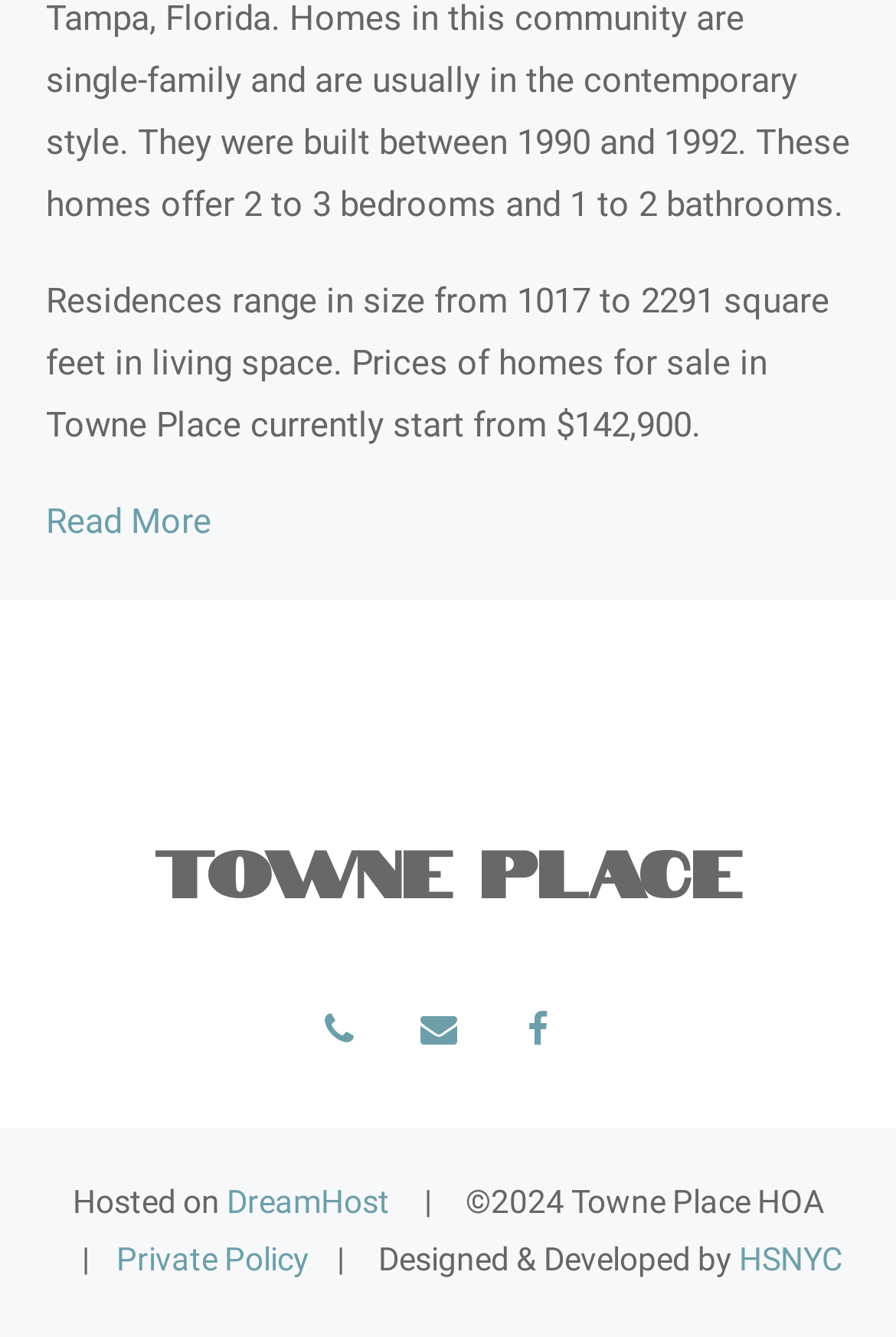Locate the UI element described by HSNYC and provide its bounding box coordinates. Use the format (top-left x, top-left y, bottom-right x, bottom-right y) with all values as floating point numbers between 0 and 1.

[0.824, 0.928, 0.94, 0.956]